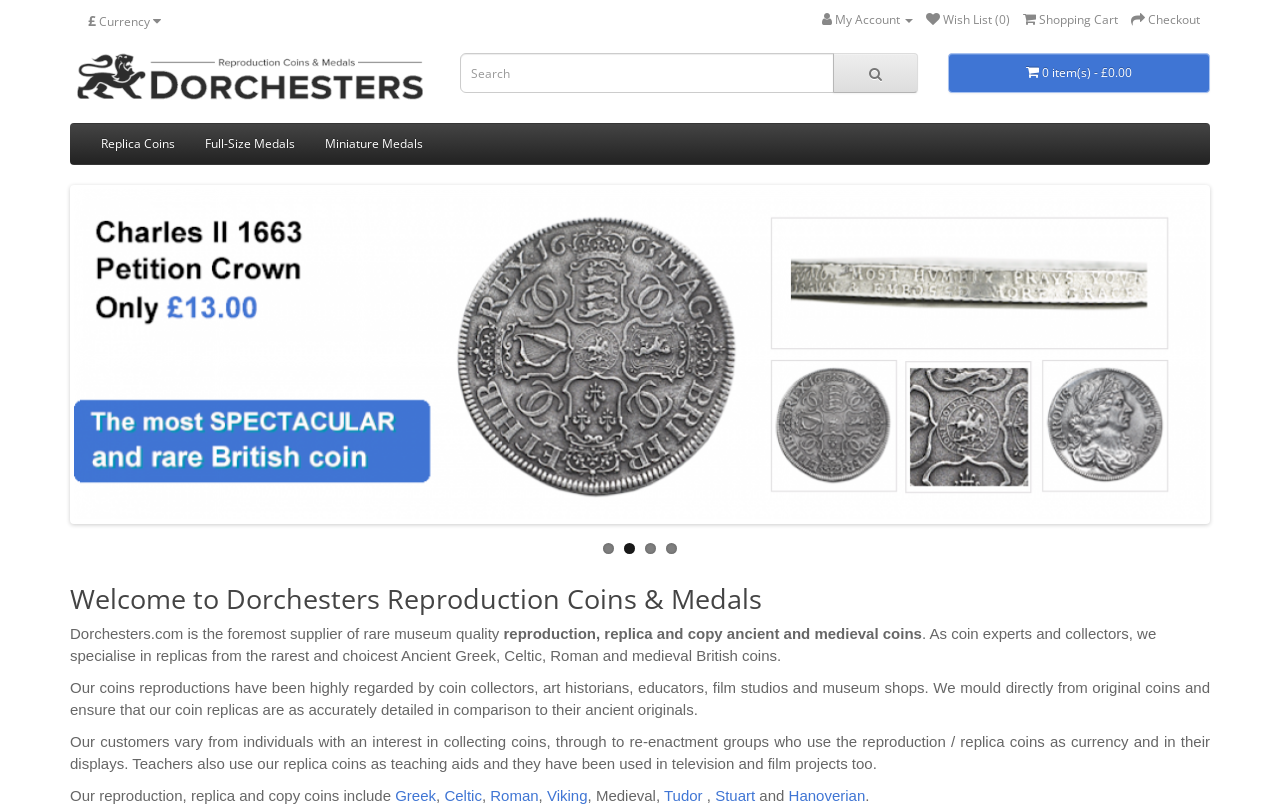Please specify the bounding box coordinates of the clickable section necessary to execute the following command: "Explore replica coins".

[0.067, 0.154, 0.148, 0.203]